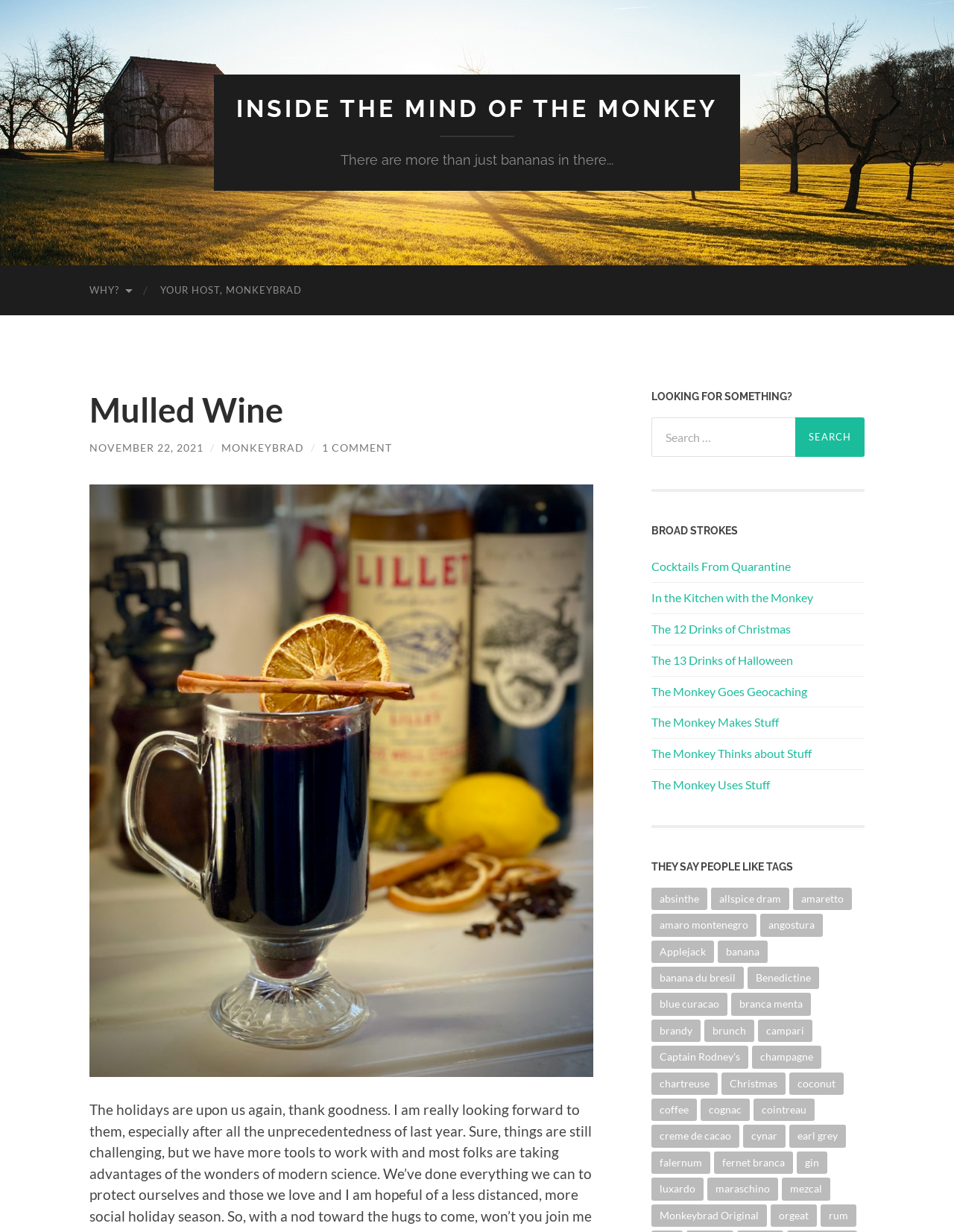What is the date of the current post?
Look at the image and provide a short answer using one word or a phrase.

November 22, 2021